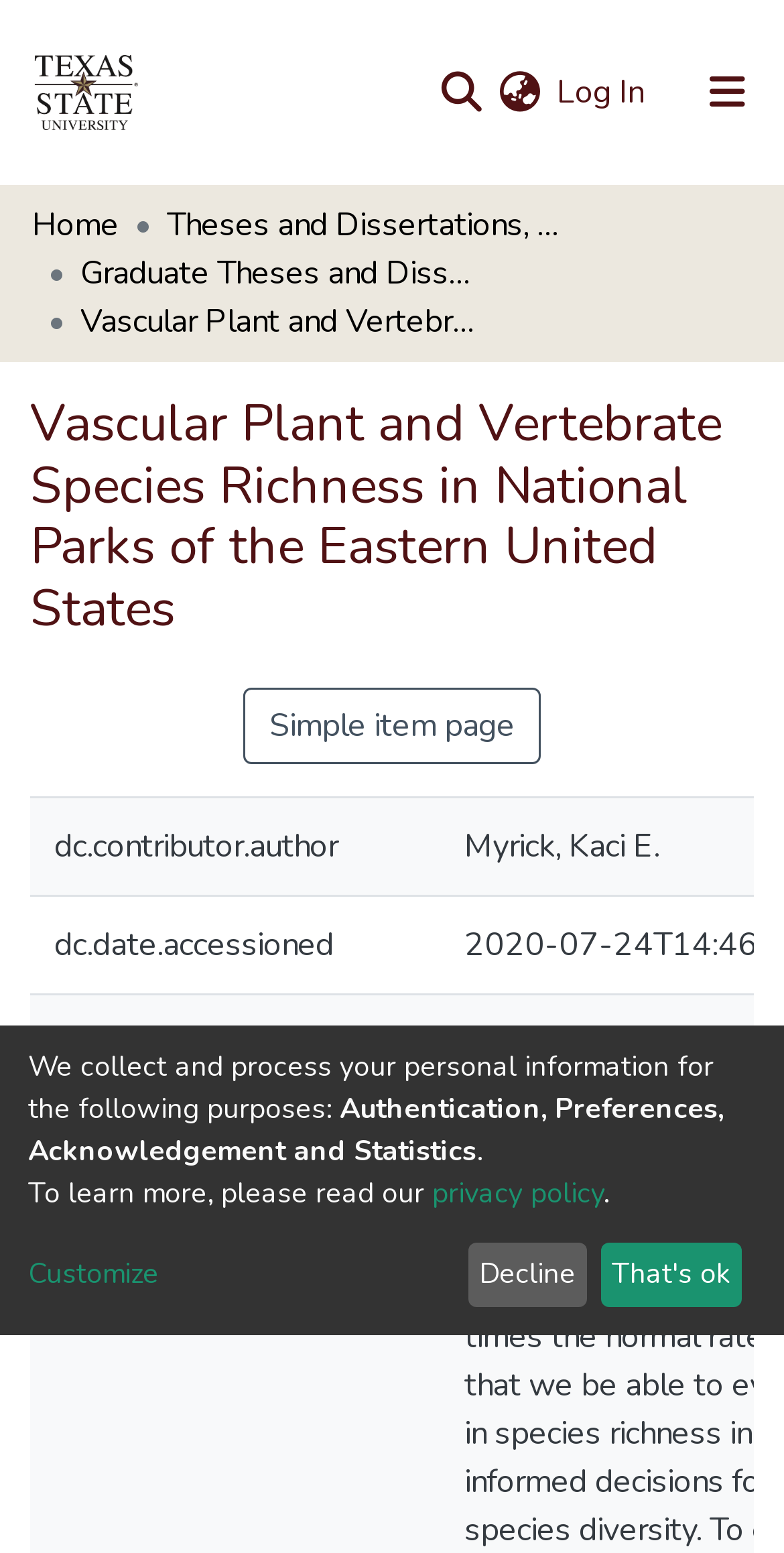Please analyze the image and give a detailed answer to the question:
How many grid cells are in the 'Simple item page' section?

The 'Simple item page' section is located below the main heading, and it contains four grid cells: 'dc.contributor.author', 'dc.date.accessioned', 'dc.date.available', and 'dc.date.issued'.